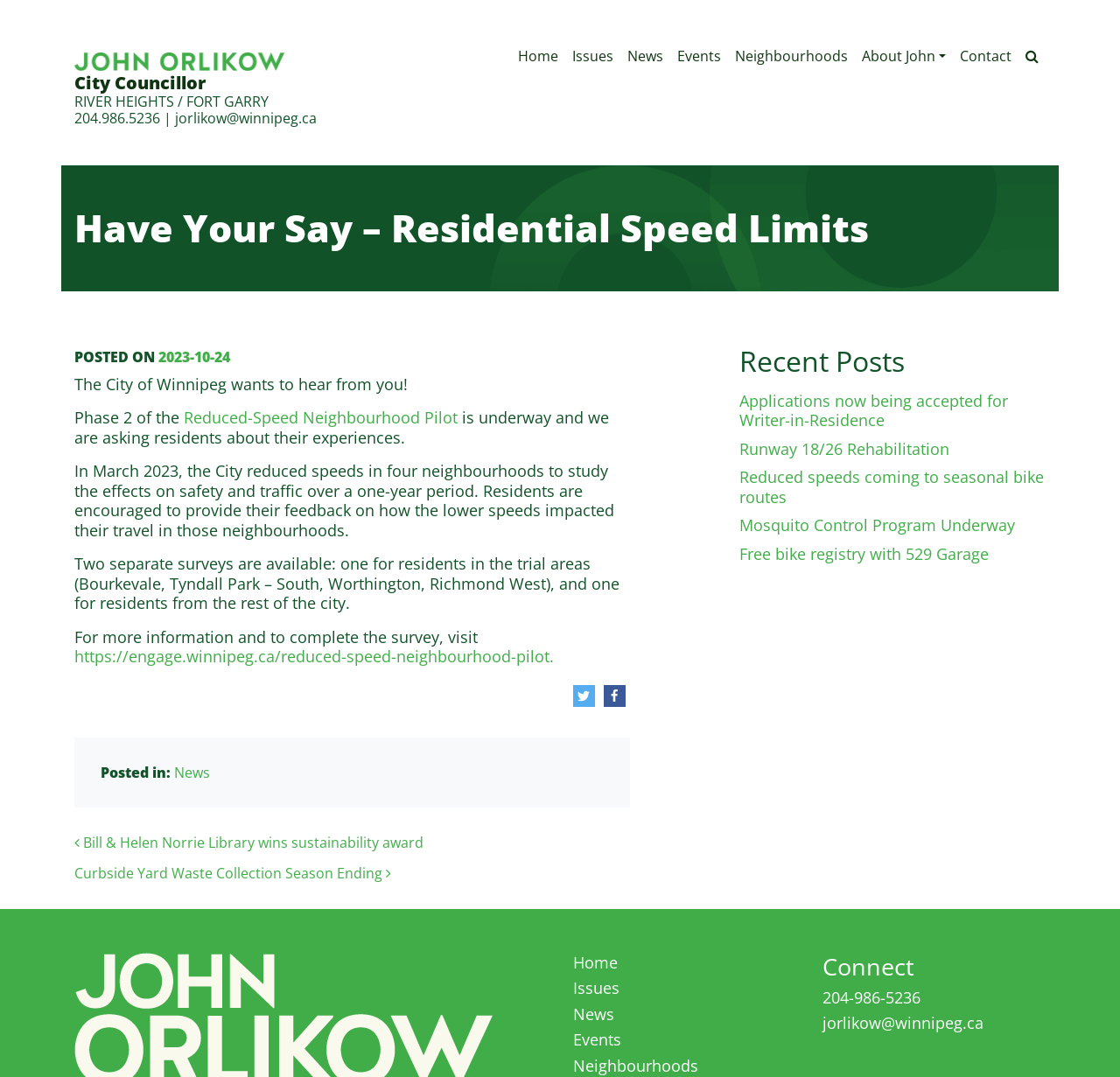Please specify the bounding box coordinates of the clickable section necessary to execute the following command: "Visit the engage.winnipeg.ca website".

[0.066, 0.6, 0.495, 0.619]